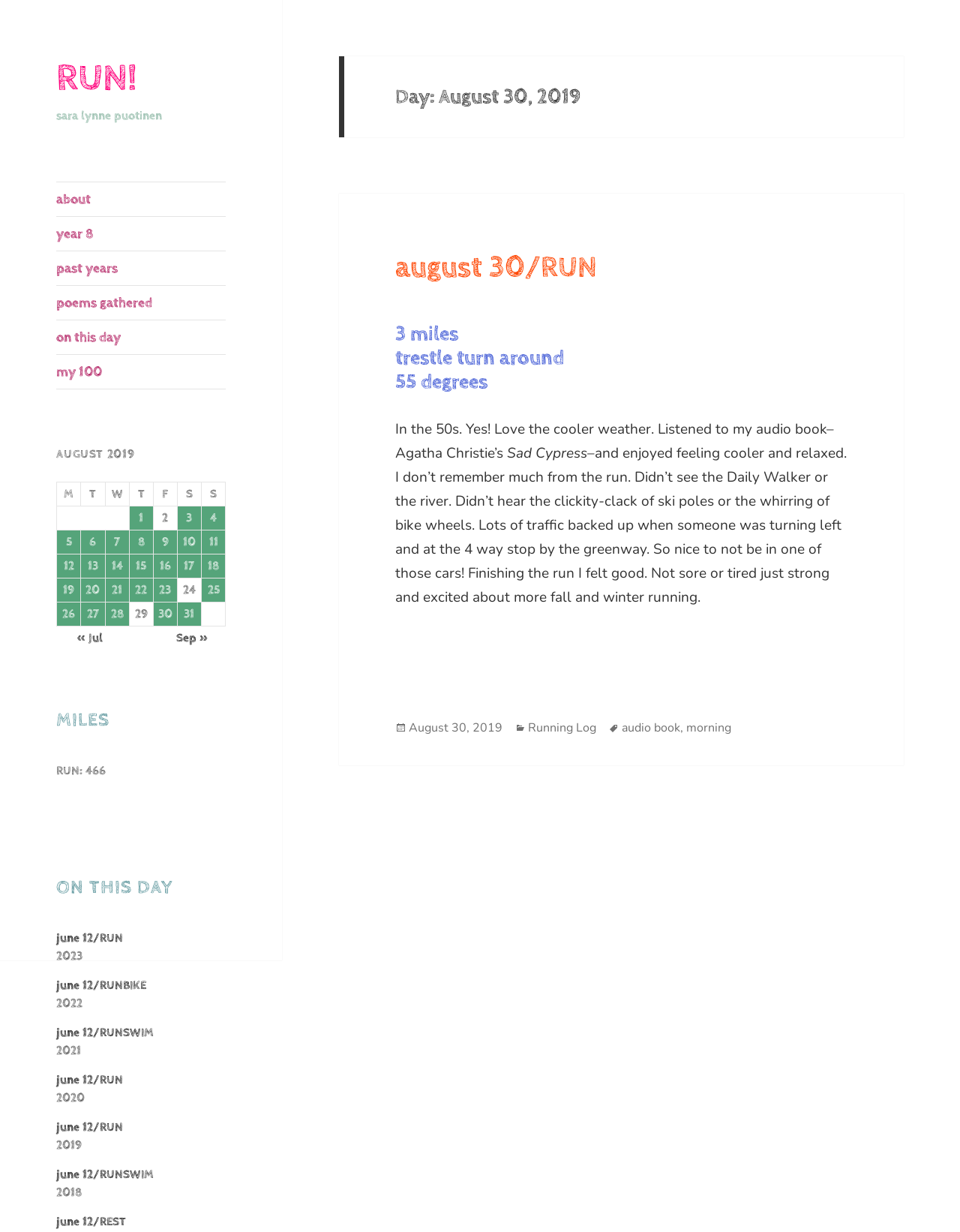Can you identify and provide the main heading of the webpage?

Day: August 30, 2019